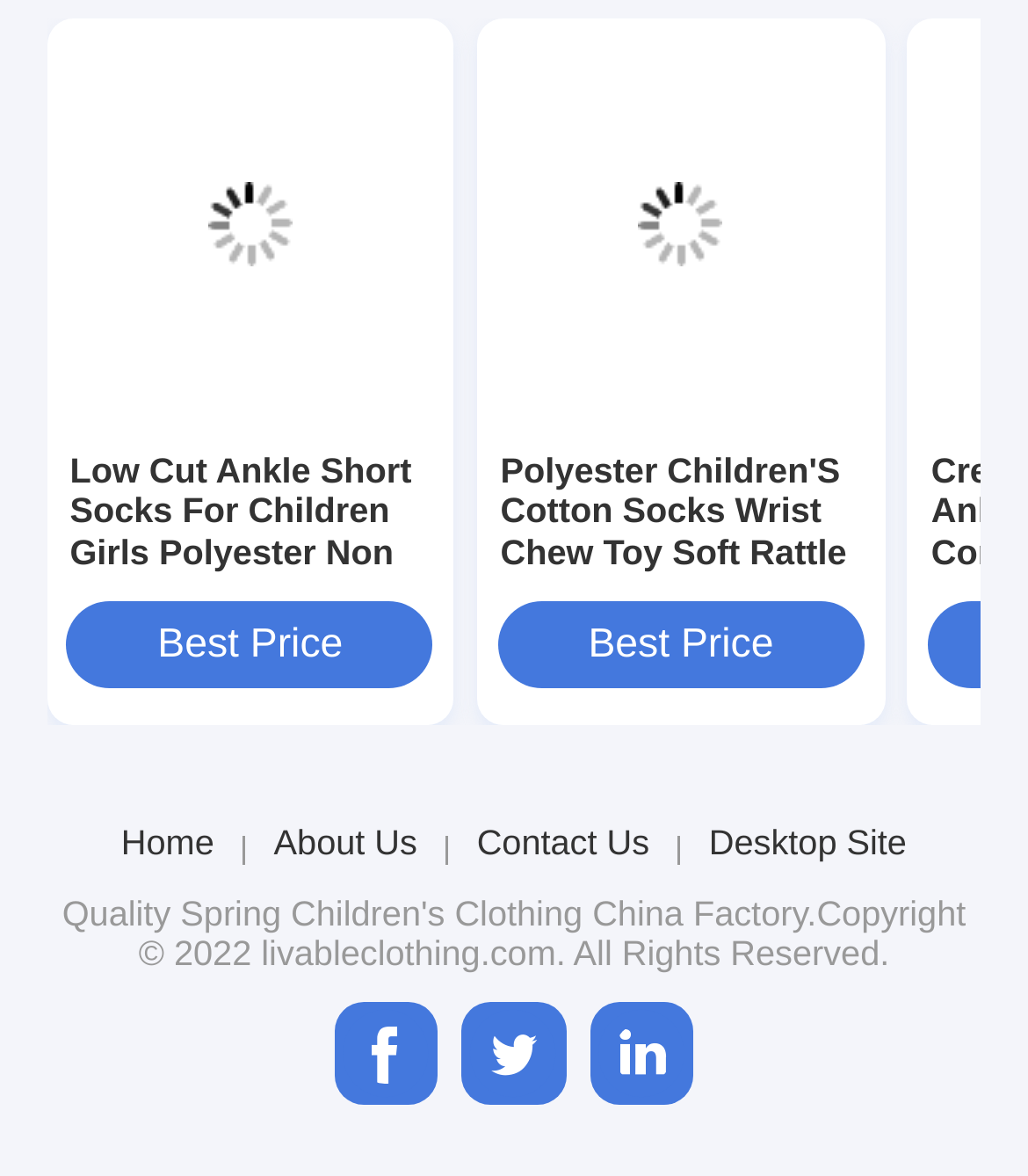Provide your answer in a single word or phrase: 
What is the copyright information at the bottom of the page?

2022 livableclothing.com